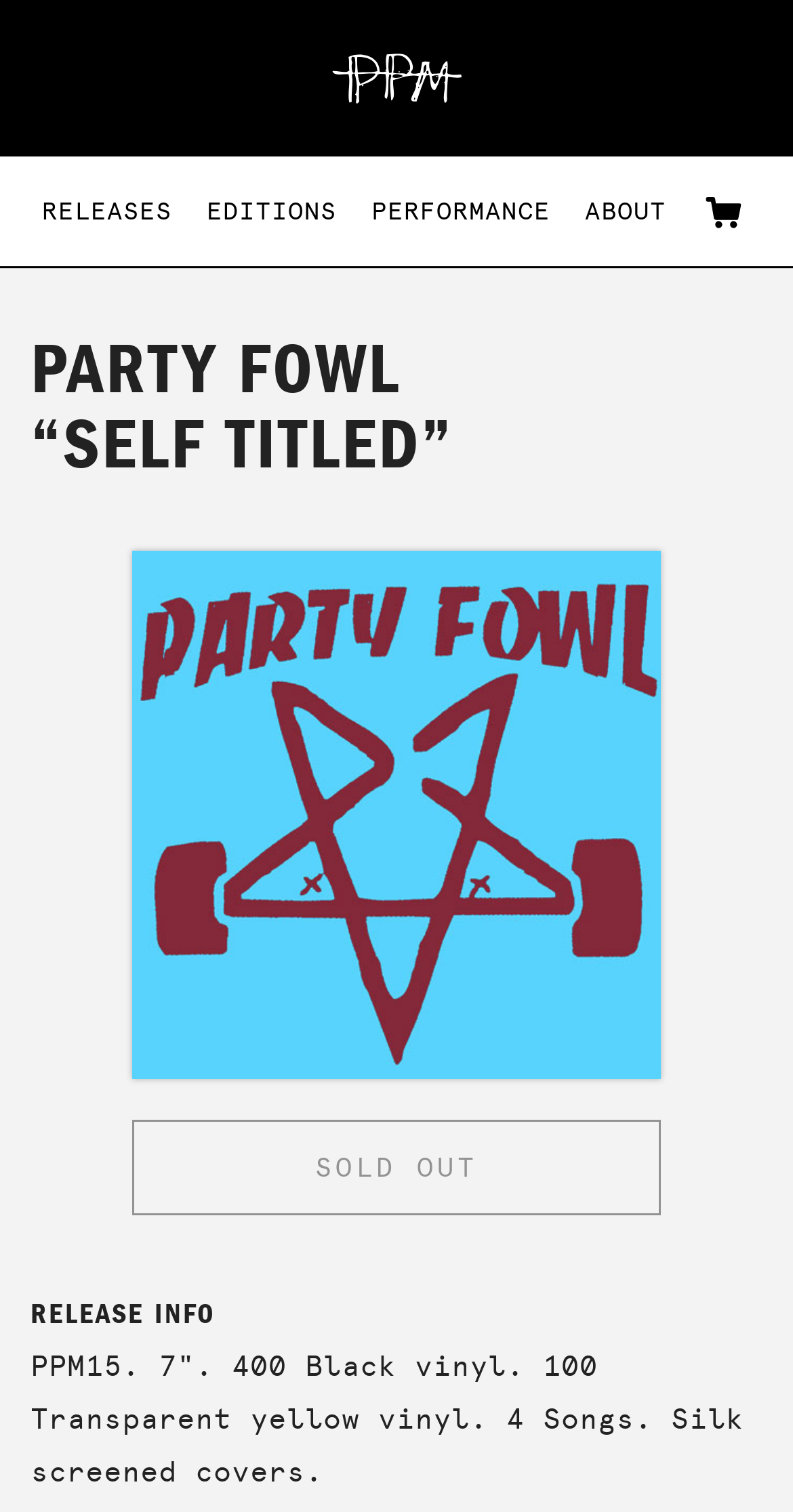Using a single word or phrase, answer the following question: 
What is the number of songs in the album?

4